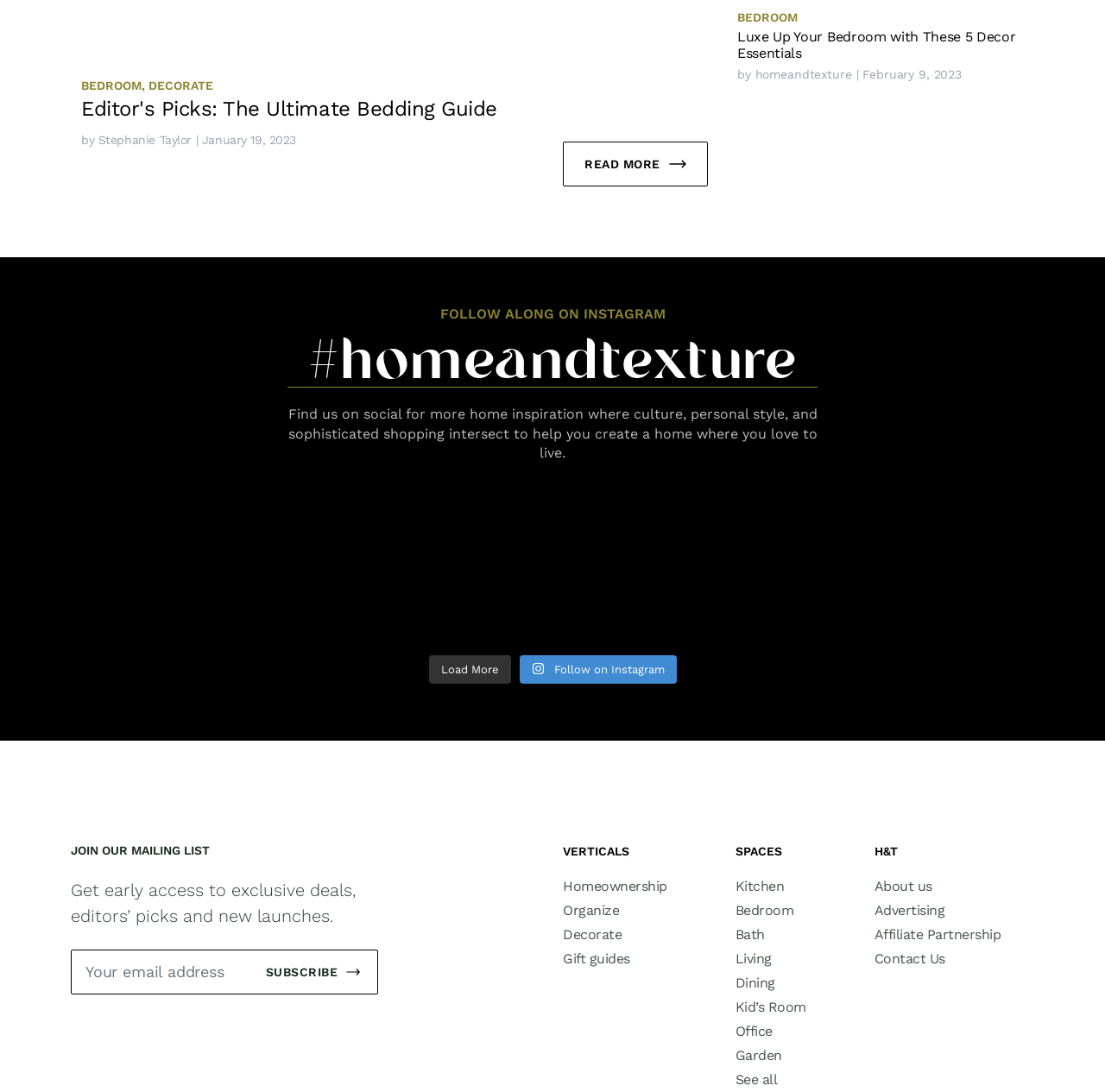Determine the coordinates of the bounding box that should be clicked to complete the instruction: "Load more content". The coordinates should be represented by four float numbers between 0 and 1: [left, top, right, bottom].

[0.388, 0.6, 0.462, 0.626]